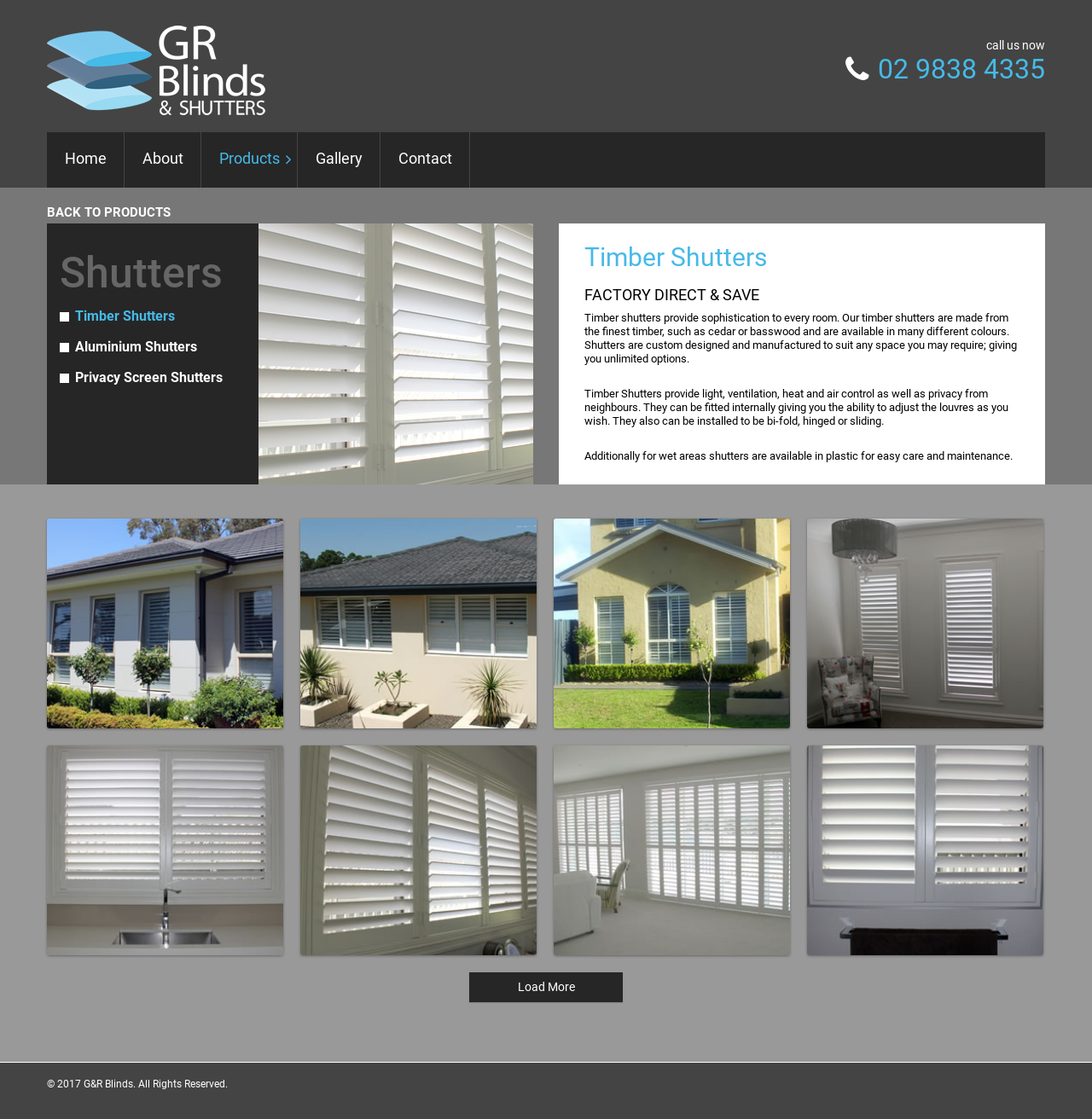Predict the bounding box coordinates of the area that should be clicked to accomplish the following instruction: "call the phone number". The bounding box coordinates should consist of four float numbers between 0 and 1, i.e., [left, top, right, bottom].

[0.798, 0.047, 0.957, 0.076]